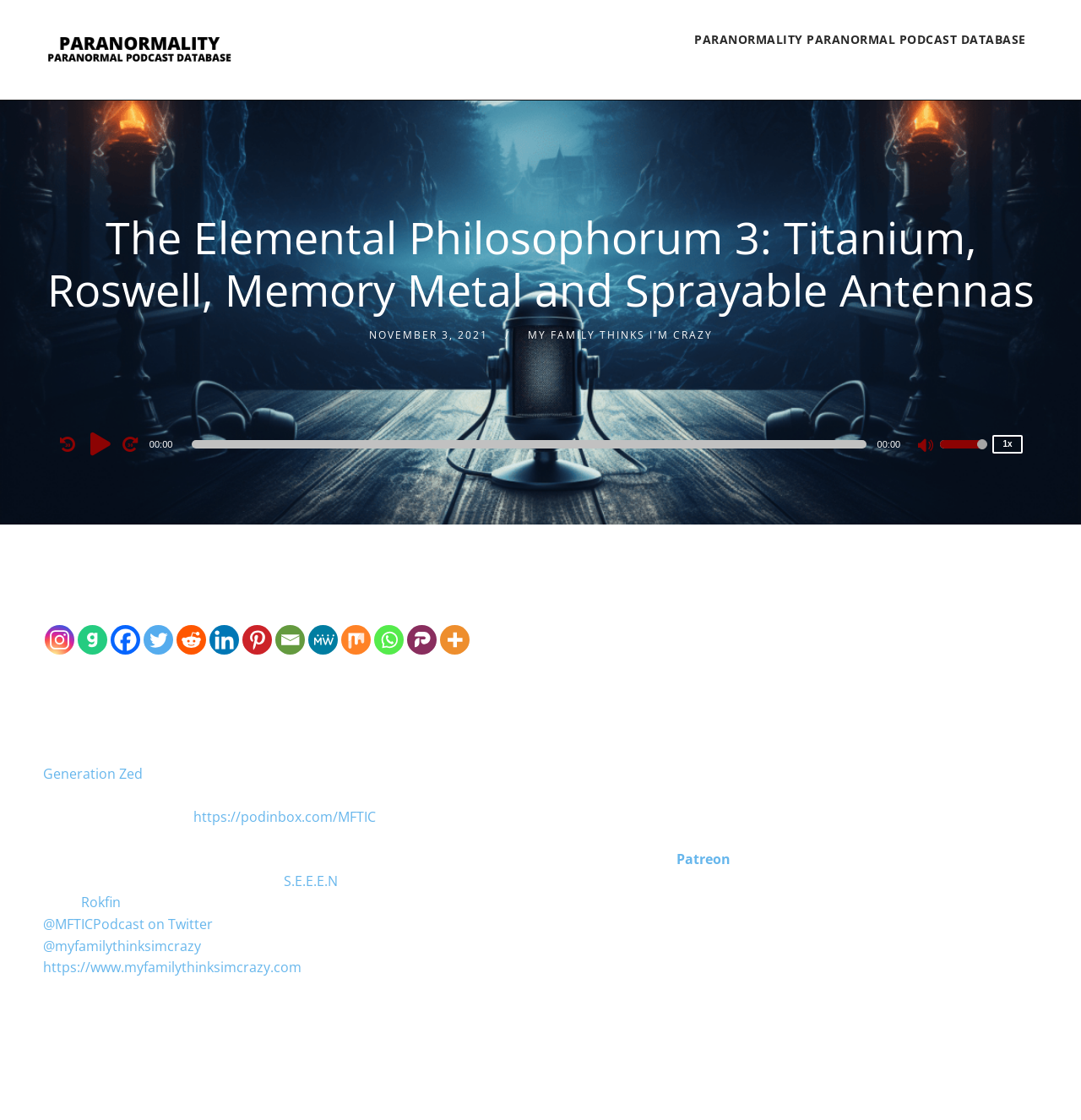What is the name of the podcast?
Kindly offer a detailed explanation using the data available in the image.

I found the answer by looking at the heading element with the text 'The Elemental Philosophorum 3: Titanium, Roswell, Memory Metal and Sprayable Antennas' which is likely to be the name of the podcast.